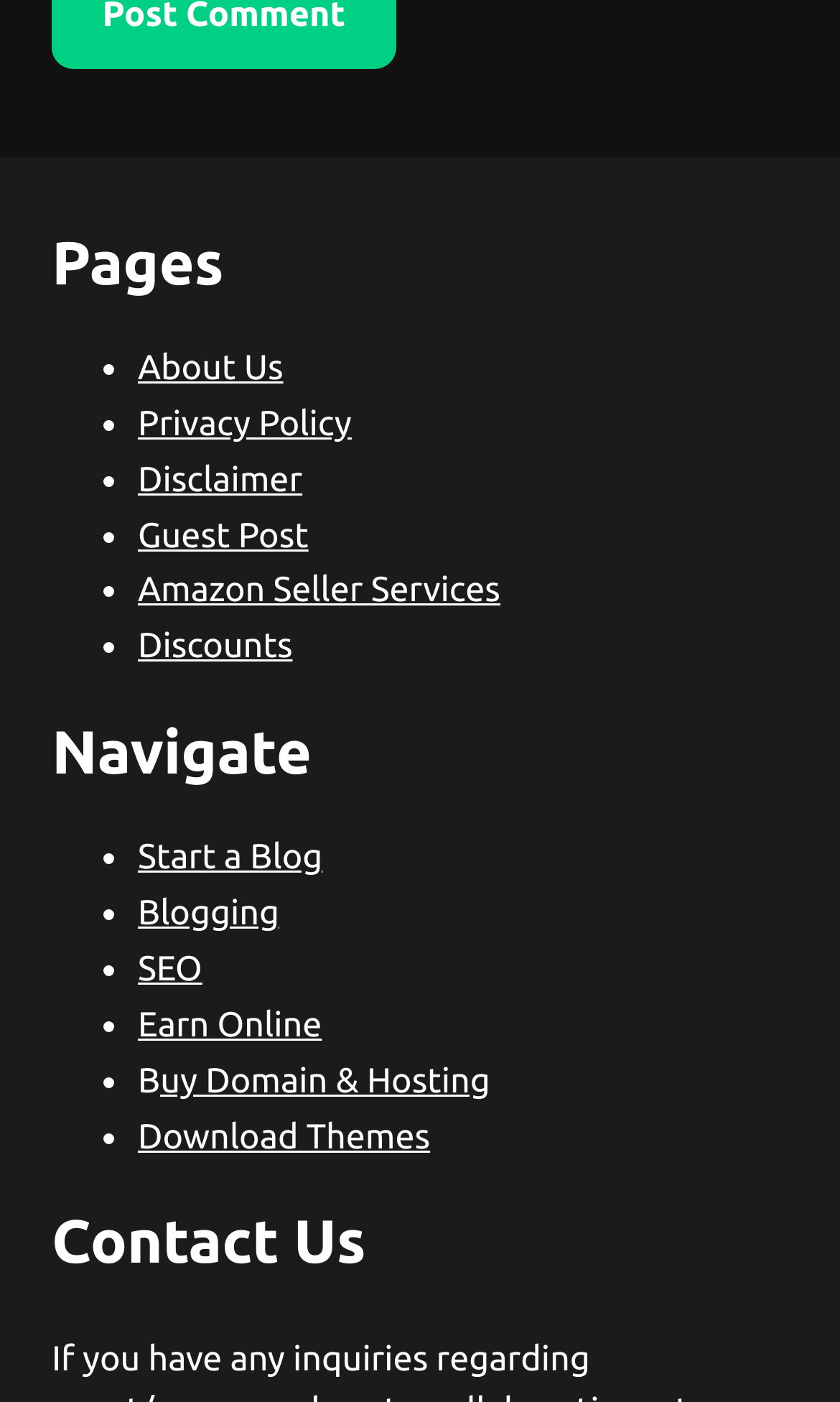Find the bounding box of the web element that fits this description: "uy Domain & Hosting".

[0.191, 0.757, 0.584, 0.785]